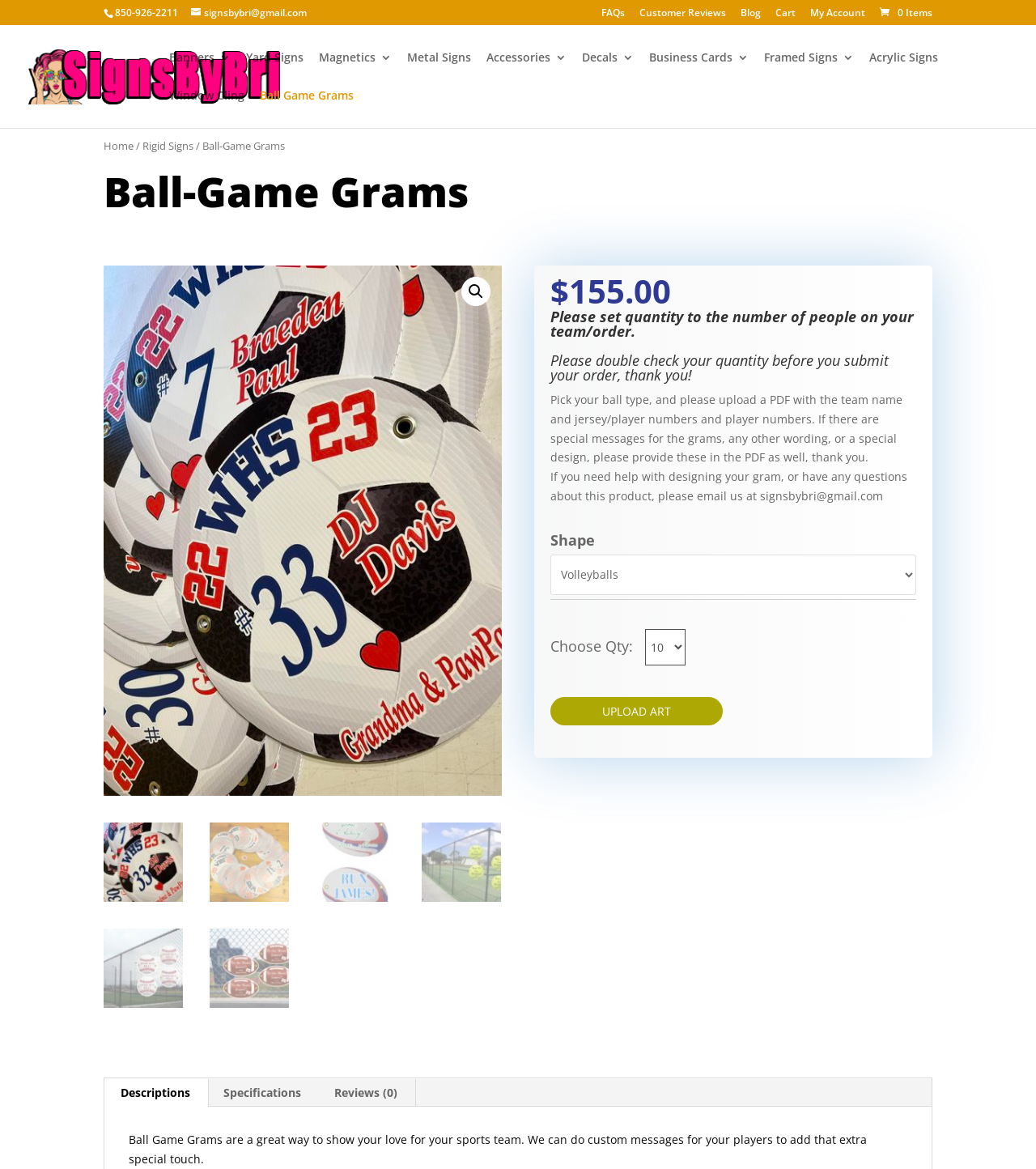Please identify the bounding box coordinates of the element on the webpage that should be clicked to follow this instruction: "Click the 'UPLOAD ART' button". The bounding box coordinates should be given as four float numbers between 0 and 1, formatted as [left, top, right, bottom].

[0.532, 0.596, 0.697, 0.62]